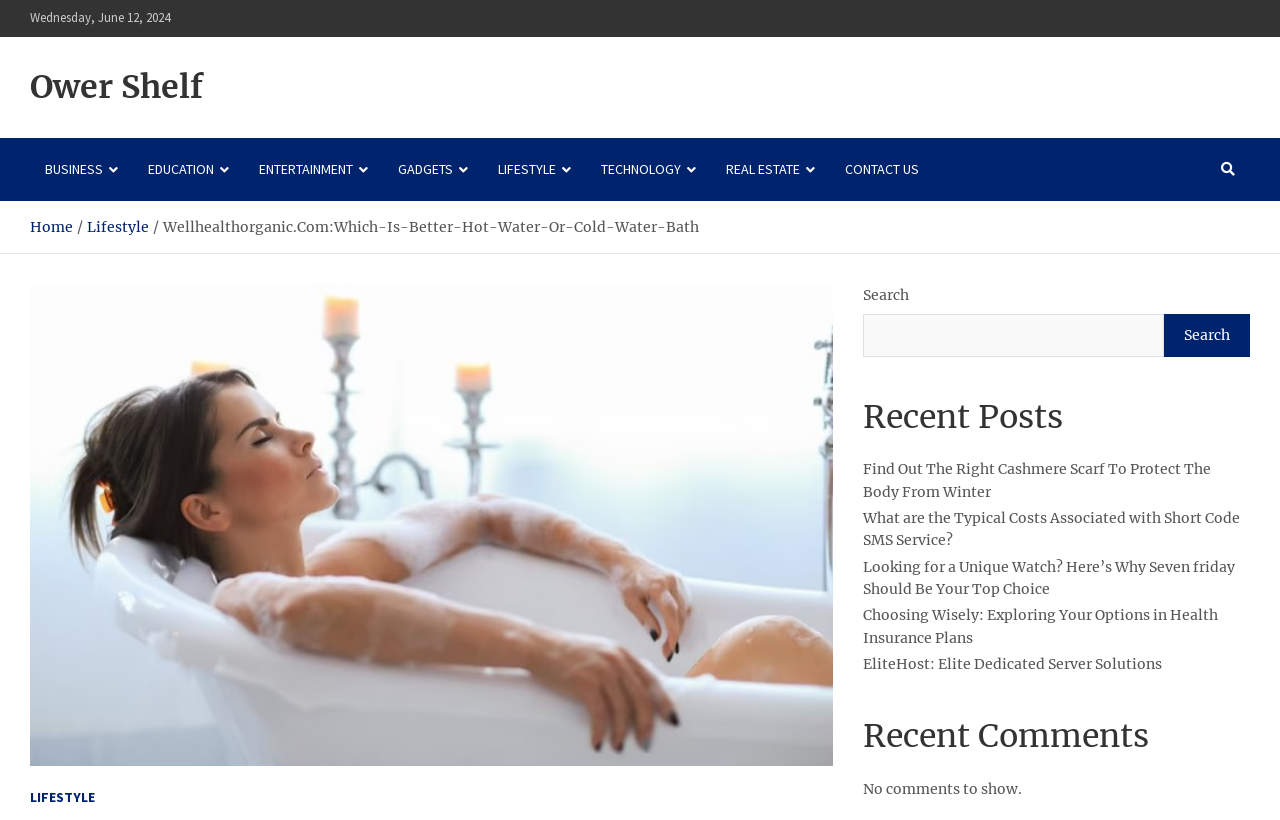Create an elaborate caption that covers all aspects of the webpage.

The webpage is about Wellhealthorganic.com, specifically discussing the topic "Which Is Better Hot Water Or Cold Water Bath". At the top, there is a date displayed, "Wednesday, June 12, 2024". Below the date, there is a heading "Ower Shelf" with a link to it. 

To the right of the date and the "Ower Shelf" heading, there are several links categorized by topics, including BUSINESS, EDUCATION, ENTERTAINMENT, GADGETS, LIFESTYLE, TECHNOLOGY, REAL ESTATE, and CONTACT US. 

Below these links, there is a navigation section with breadcrumbs, showing the path "Home > Lifestyle > Wellhealthorganic.Com:Which-Is-Better-Hot-Water-Or-Cold-Water-Bath". 

On the left side of the page, there is a large figure with an image of a cold water bath. Above the image, there is a link to LIFESTYLE. 

On the right side of the page, there is a search bar with a search button. Below the search bar, there is a heading "Recent Posts" followed by five links to different articles, including "Find Out The Right Cashmere Scarf To Protect The Body From Winter", "What are the Typical Costs Associated with Short Code SMS Service?", and others. 

Further down, there is a heading "Recent Comments" with a message "No comments to show."